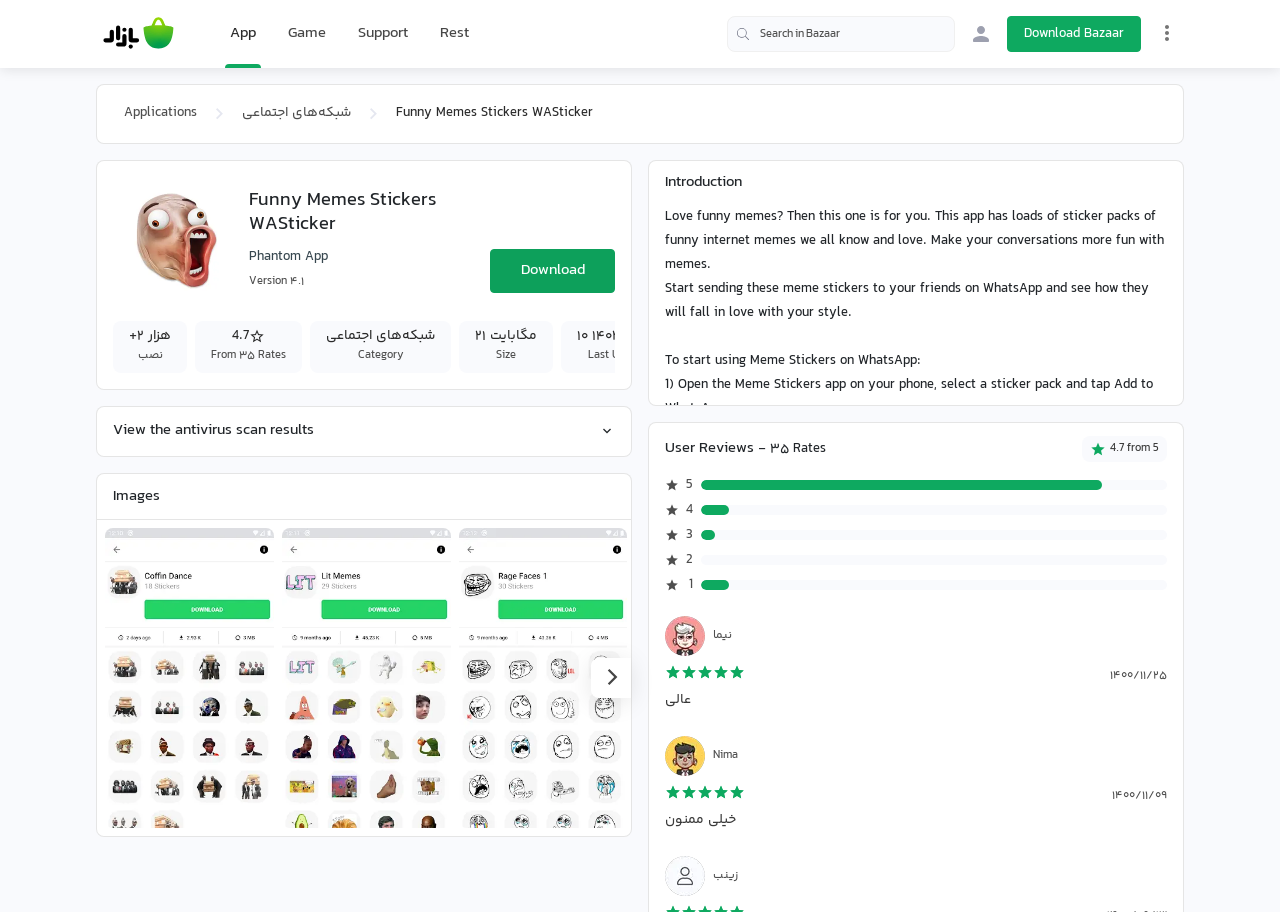By analyzing the image, answer the following question with a detailed response: What is the category of the app?

The category of the app can be found in the table element with the text 'شبکه‌های اجتماعی' which is located in the app information section of the webpage.